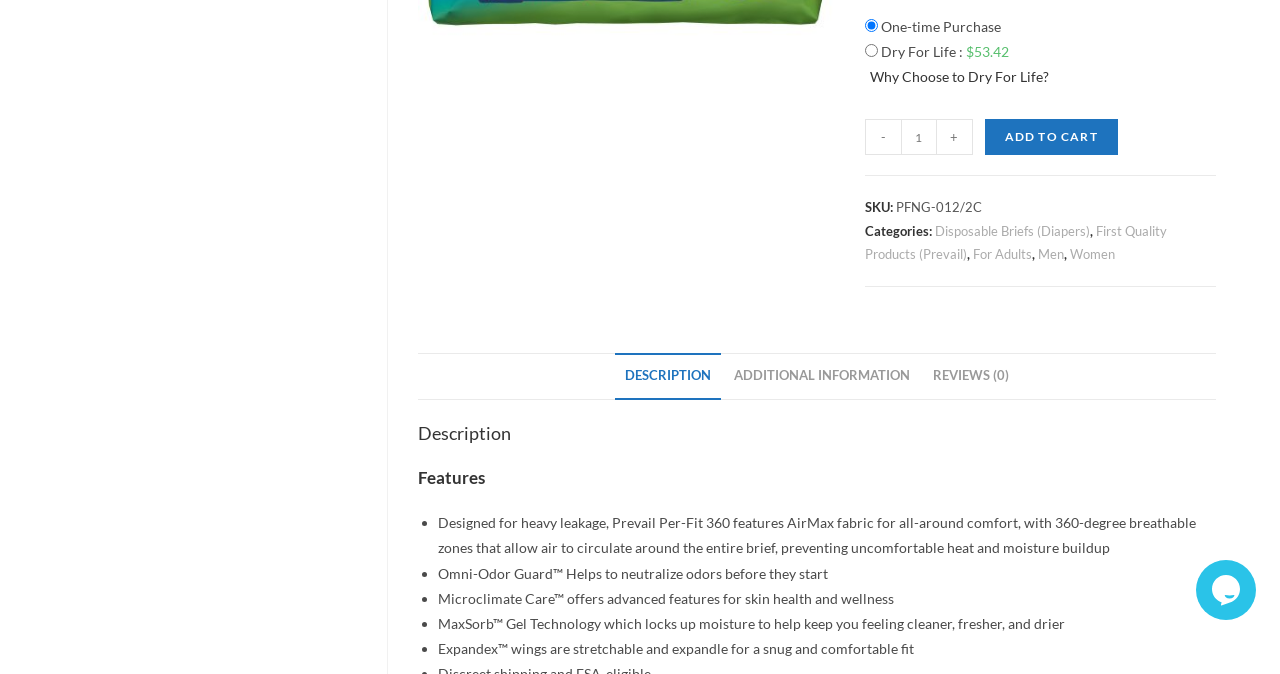Bounding box coordinates are given in the format (top-left x, top-left y, bottom-right x, bottom-right y). All values should be floating point numbers between 0 and 1. Provide the bounding box coordinate for the UI element described as: First Quality Products (Prevail)

[0.676, 0.33, 0.911, 0.389]